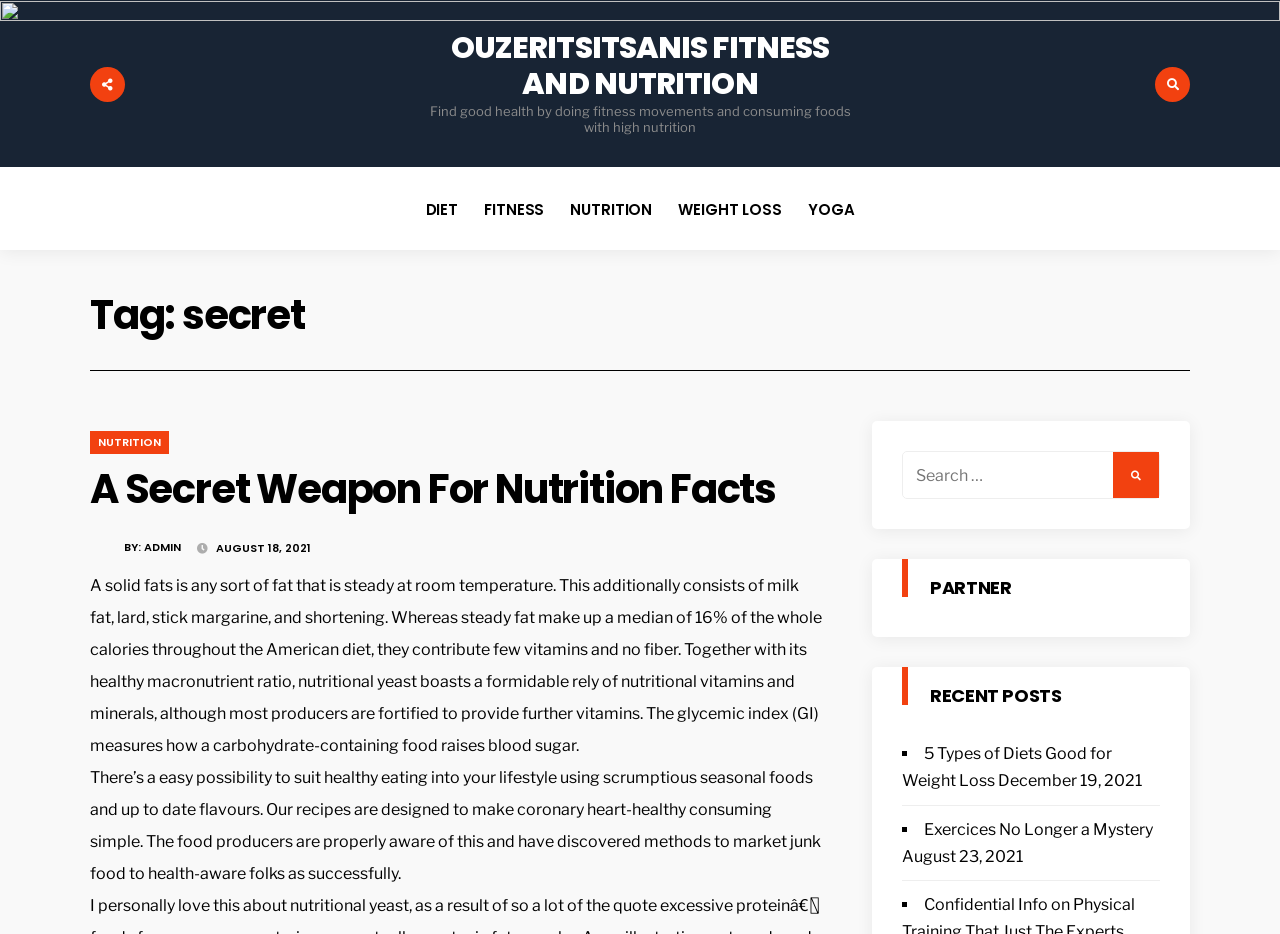Identify the bounding box coordinates of the area you need to click to perform the following instruction: "Read the 'A Secret Weapon For Nutrition Facts' article".

[0.07, 0.498, 0.642, 0.549]